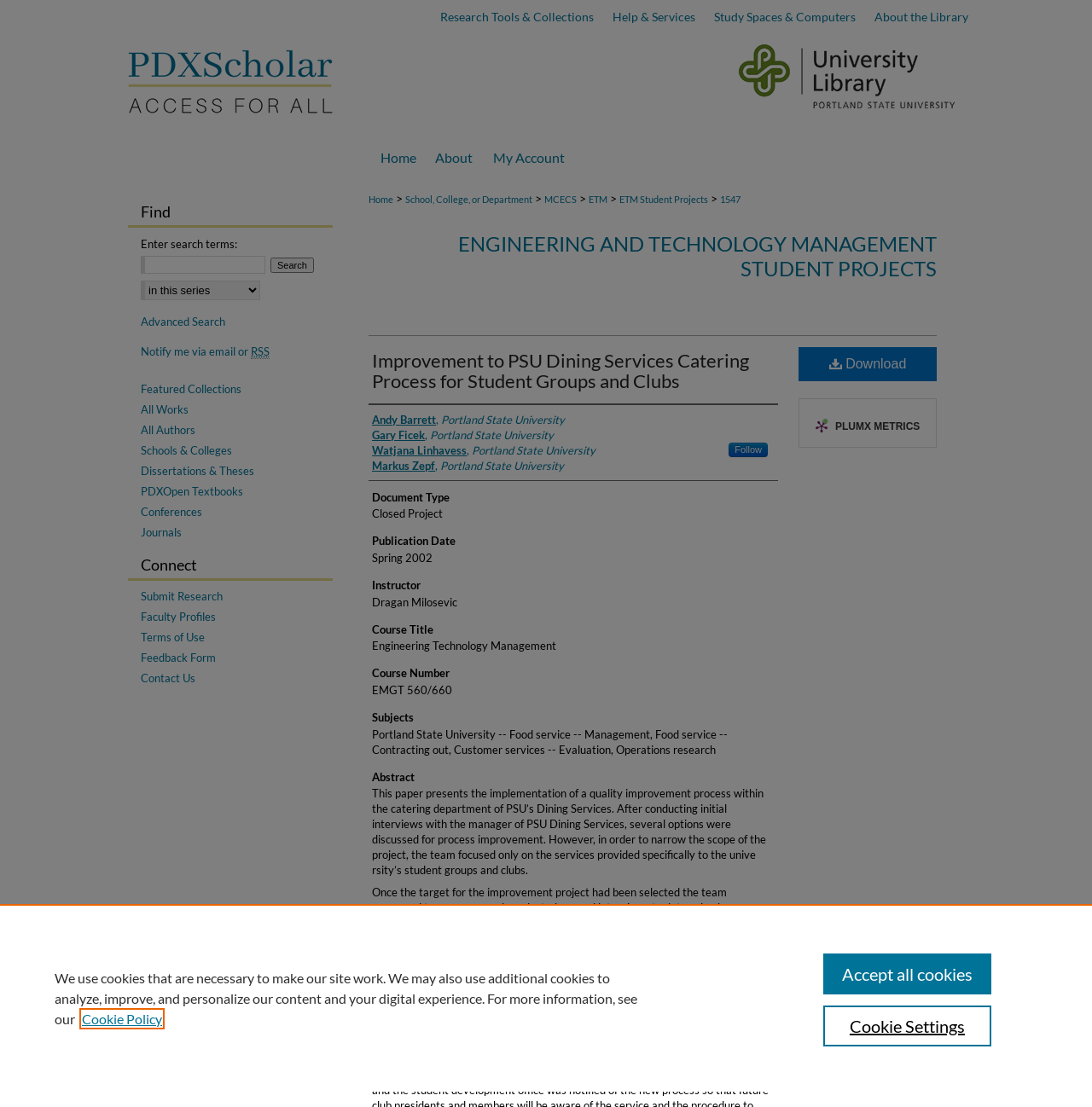Show me the bounding box coordinates of the clickable region to achieve the task as per the instruction: "View the 'PDXScholar logo with slogan Access for All.' image".

[0.117, 0.031, 0.883, 0.108]